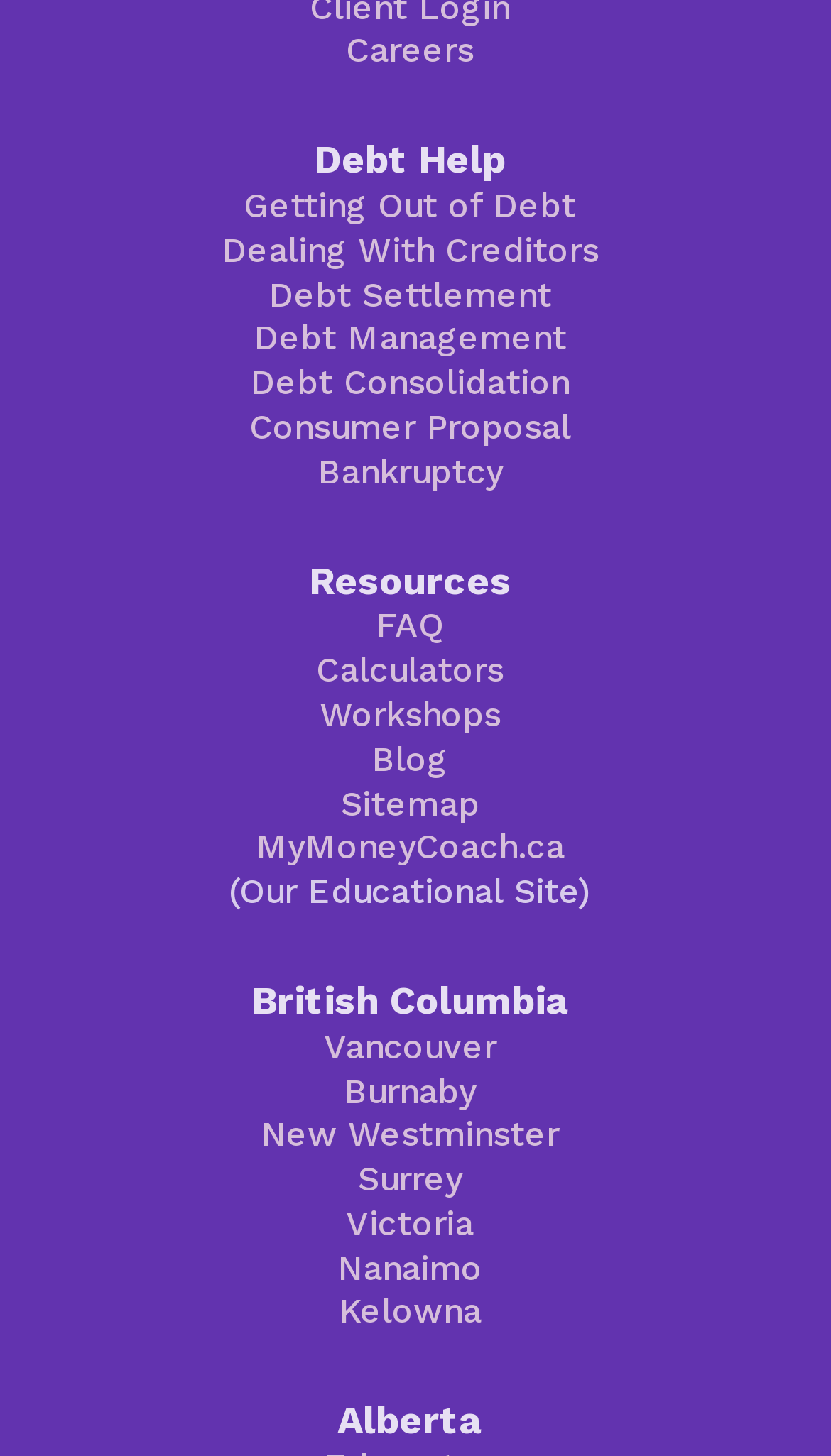Identify the bounding box coordinates of the specific part of the webpage to click to complete this instruction: "Get help in Vancouver".

[0.39, 0.705, 0.597, 0.732]